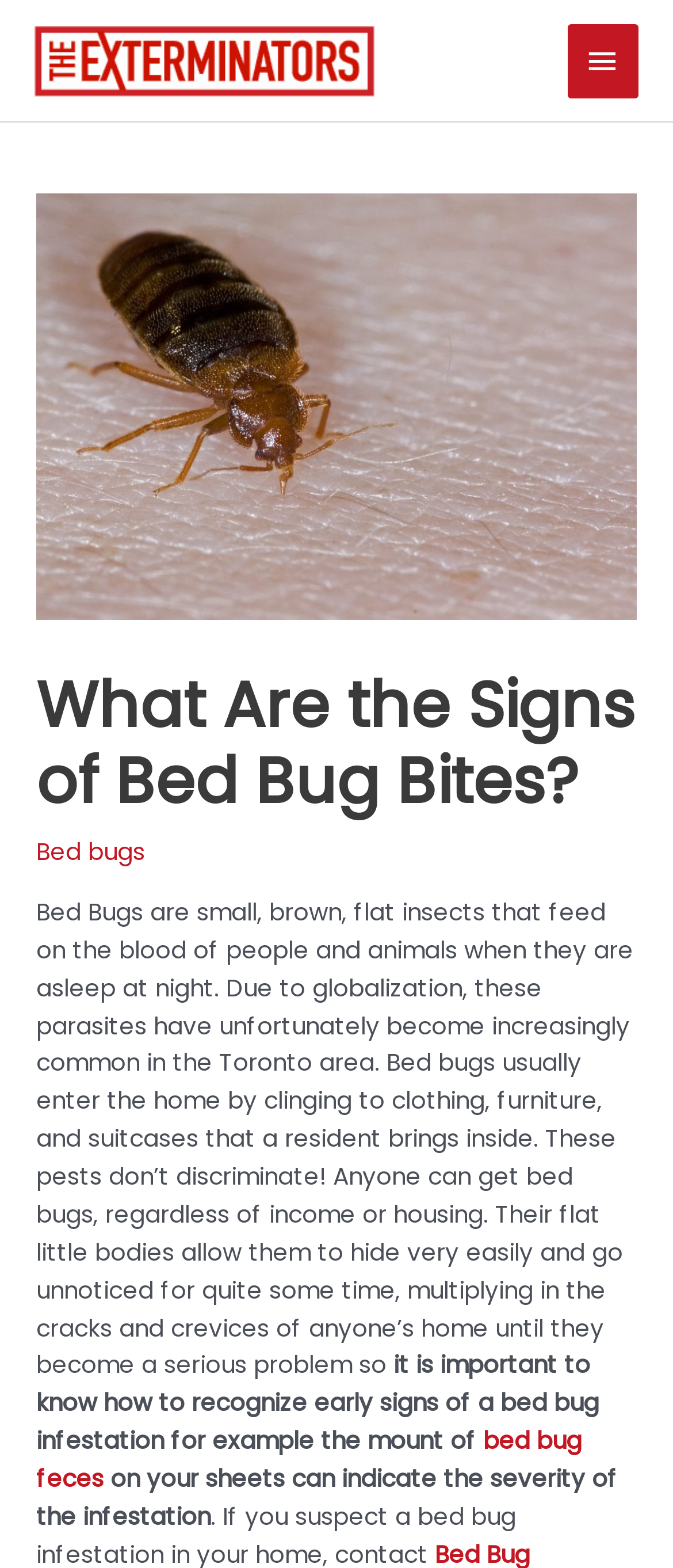Please determine the headline of the webpage and provide its content.

What Are the Signs of Bed Bug Bites?